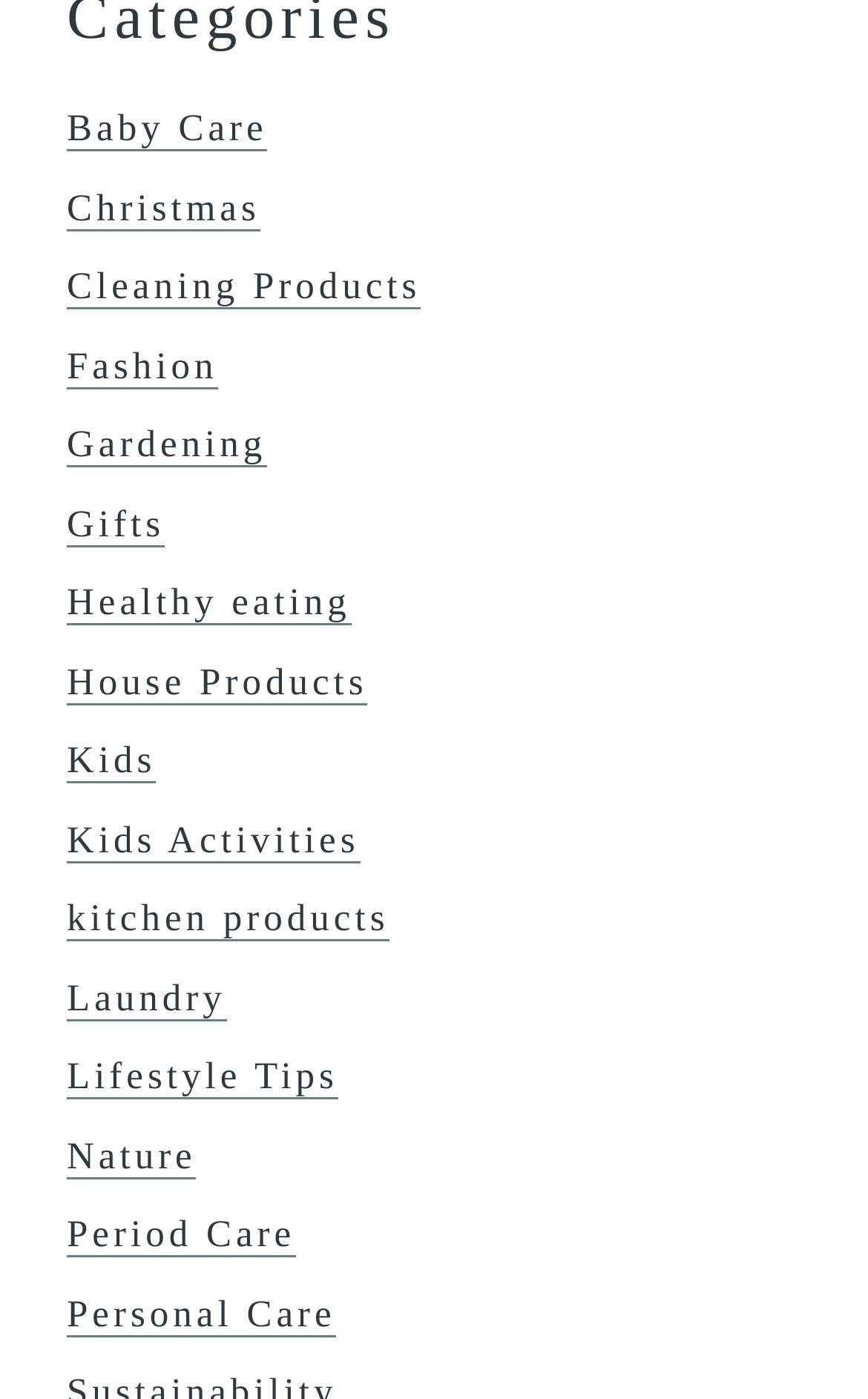Analyze the image and answer the question with as much detail as possible: 
How many categories are listed on the webpage?

I counted the number of links on the webpage, and there are 17 categories listed, including 'Baby Care', 'Christmas', 'Cleaning Products', and so on.